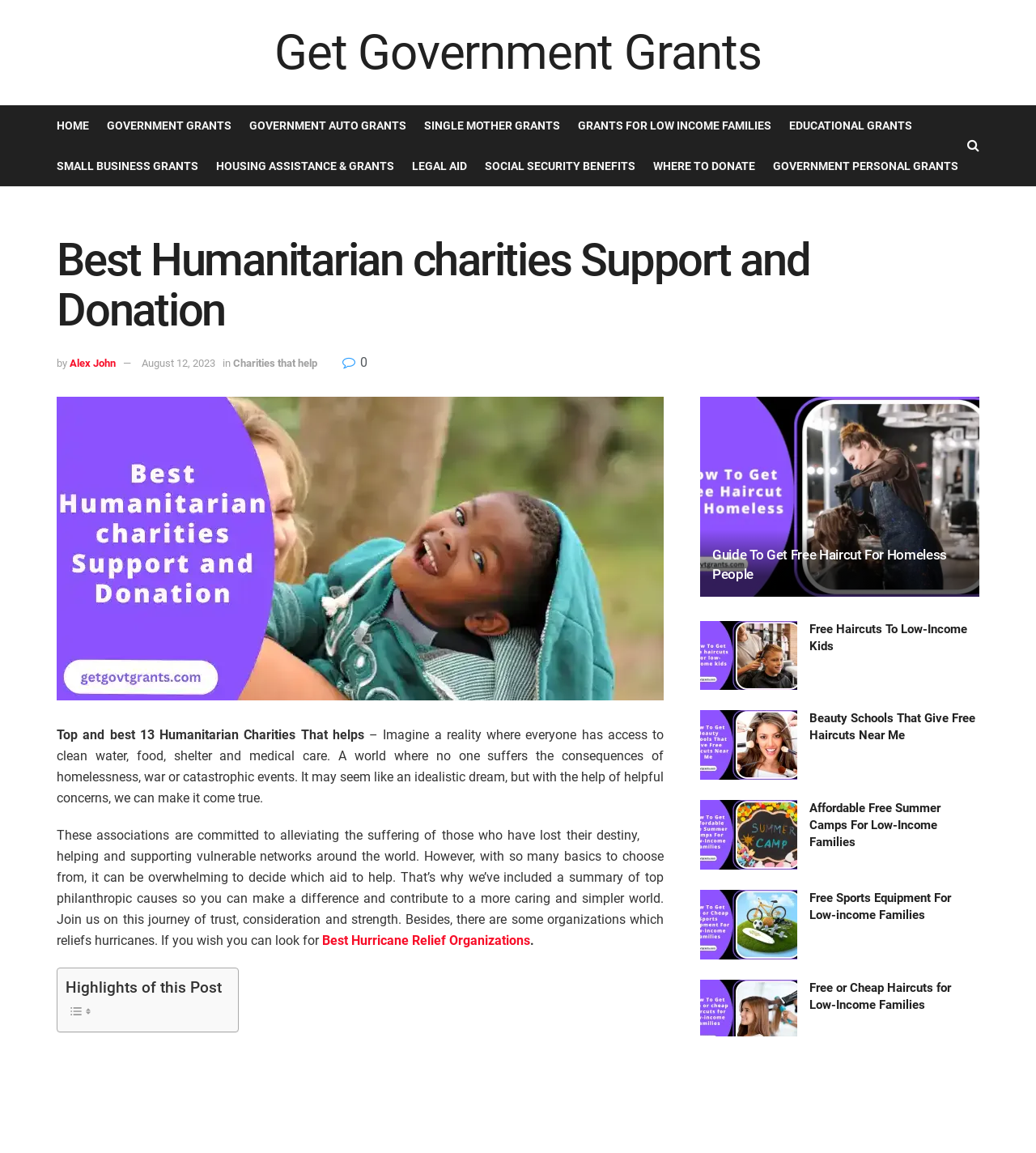Please determine the primary heading and provide its text.

Best Humanitarian charities Support and Donation